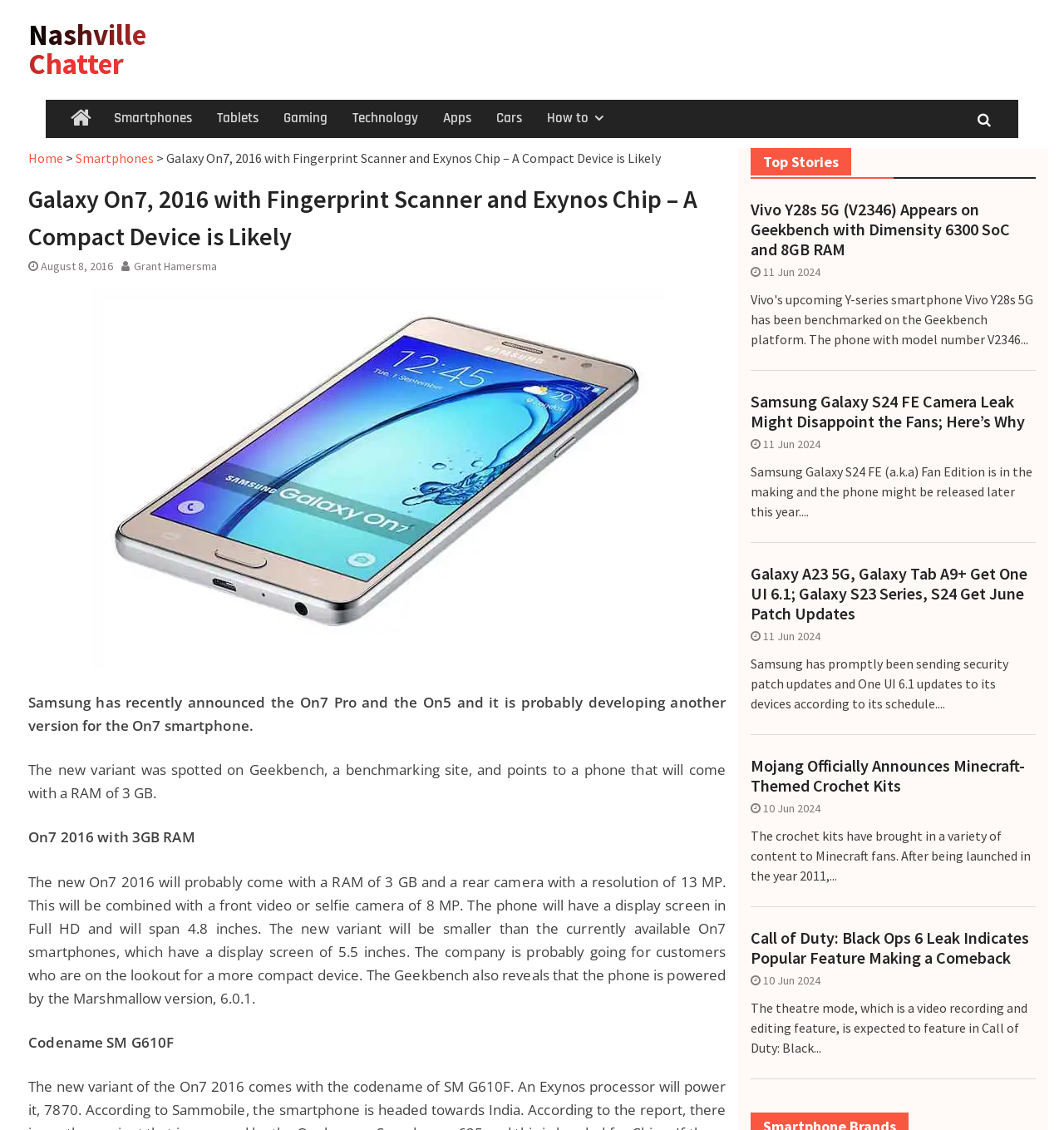Identify the bounding box coordinates of the area you need to click to perform the following instruction: "Read the article about Galaxy On7".

[0.156, 0.133, 0.621, 0.147]